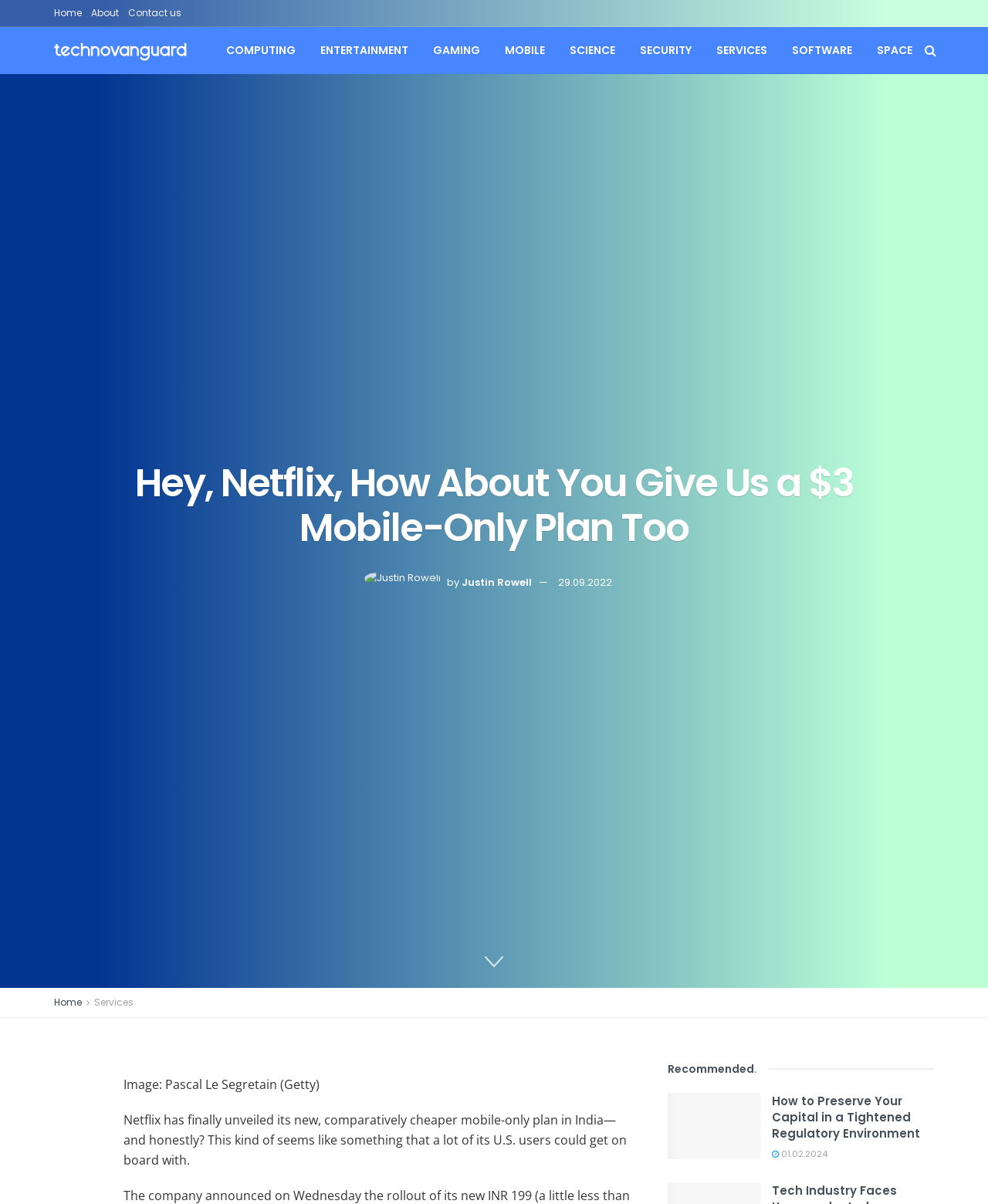Provide a single word or phrase answer to the question: 
What is the recommended article about?

Preserving capital in a regulatory environment